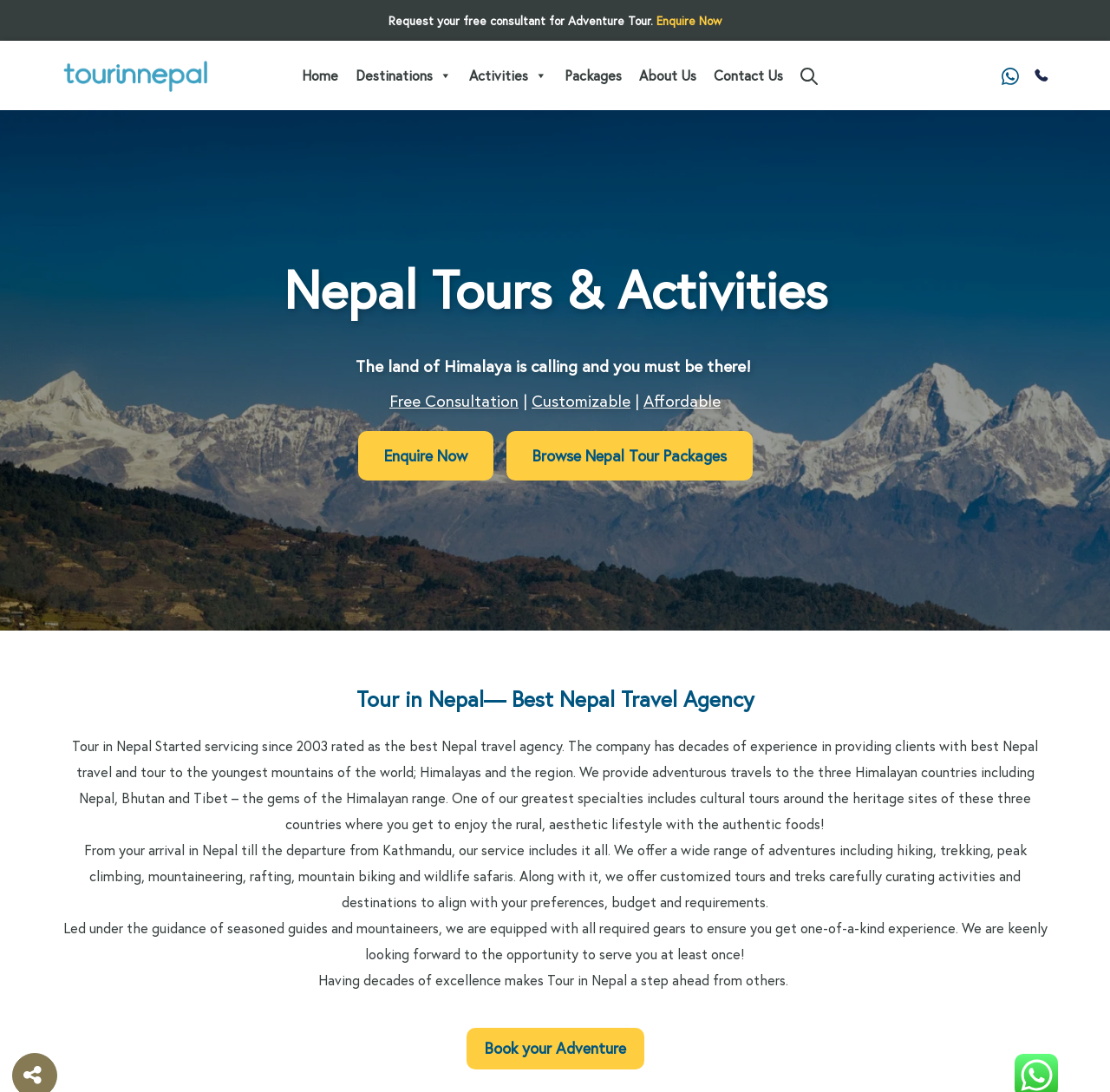What is the call-to-action button text at the bottom of the webpage?
Using the image as a reference, give a one-word or short phrase answer.

Book your Adventure